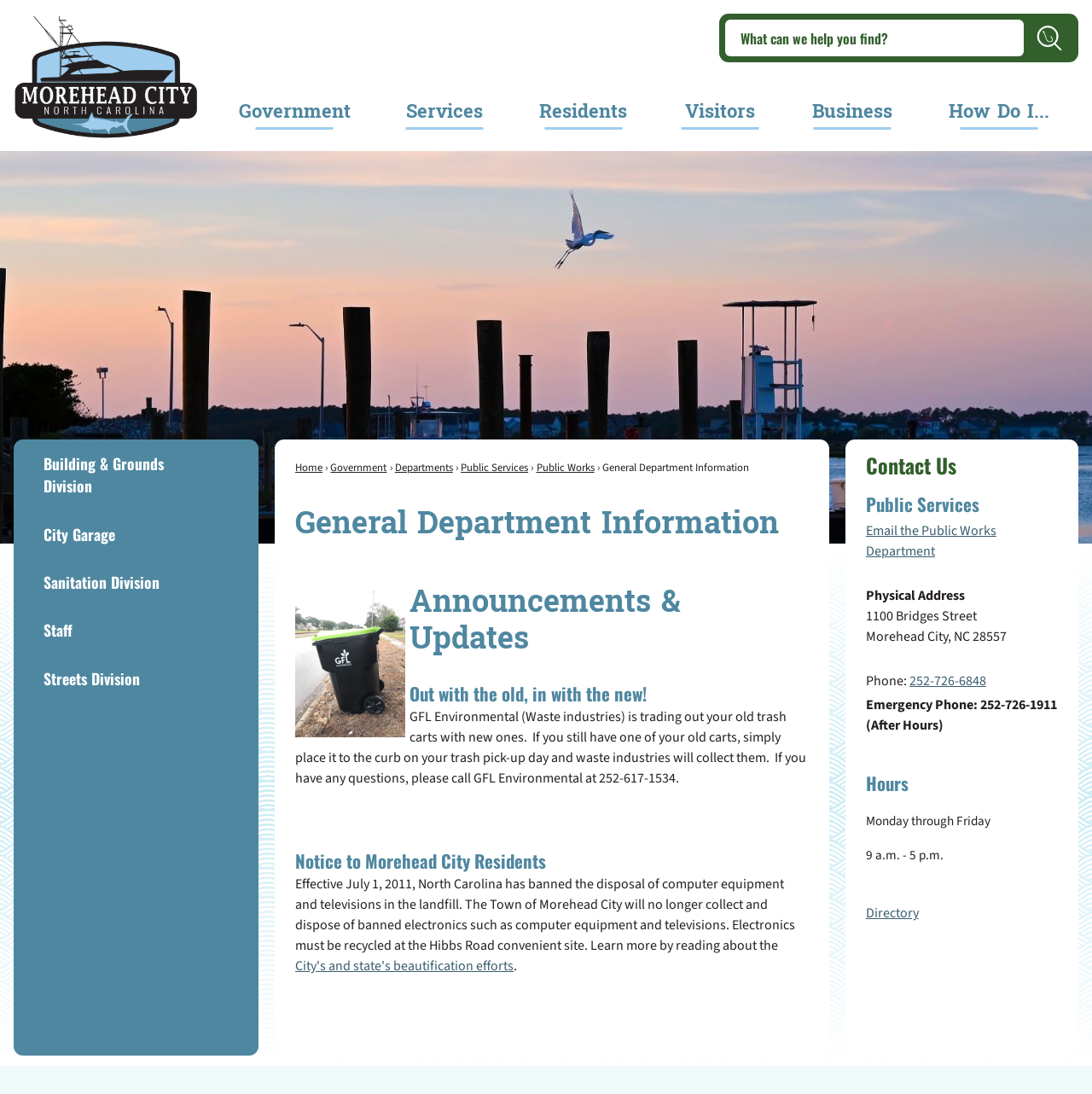What is the title or heading displayed on the webpage?

General Department Information